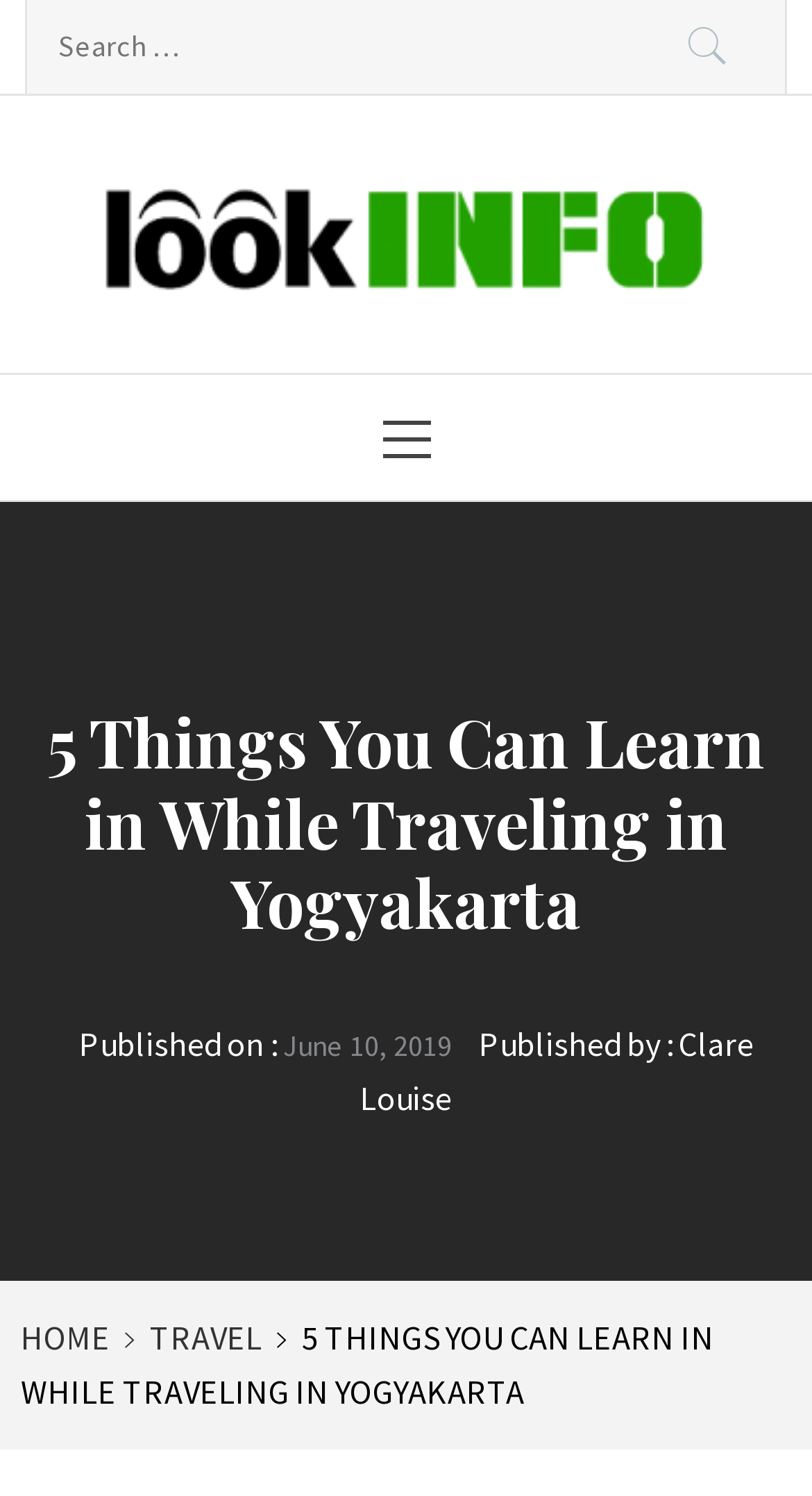Identify the bounding box coordinates for the region of the element that should be clicked to carry out the instruction: "read the article published by Clare Louise". The bounding box coordinates should be four float numbers between 0 and 1, i.e., [left, top, right, bottom].

[0.444, 0.684, 0.928, 0.747]